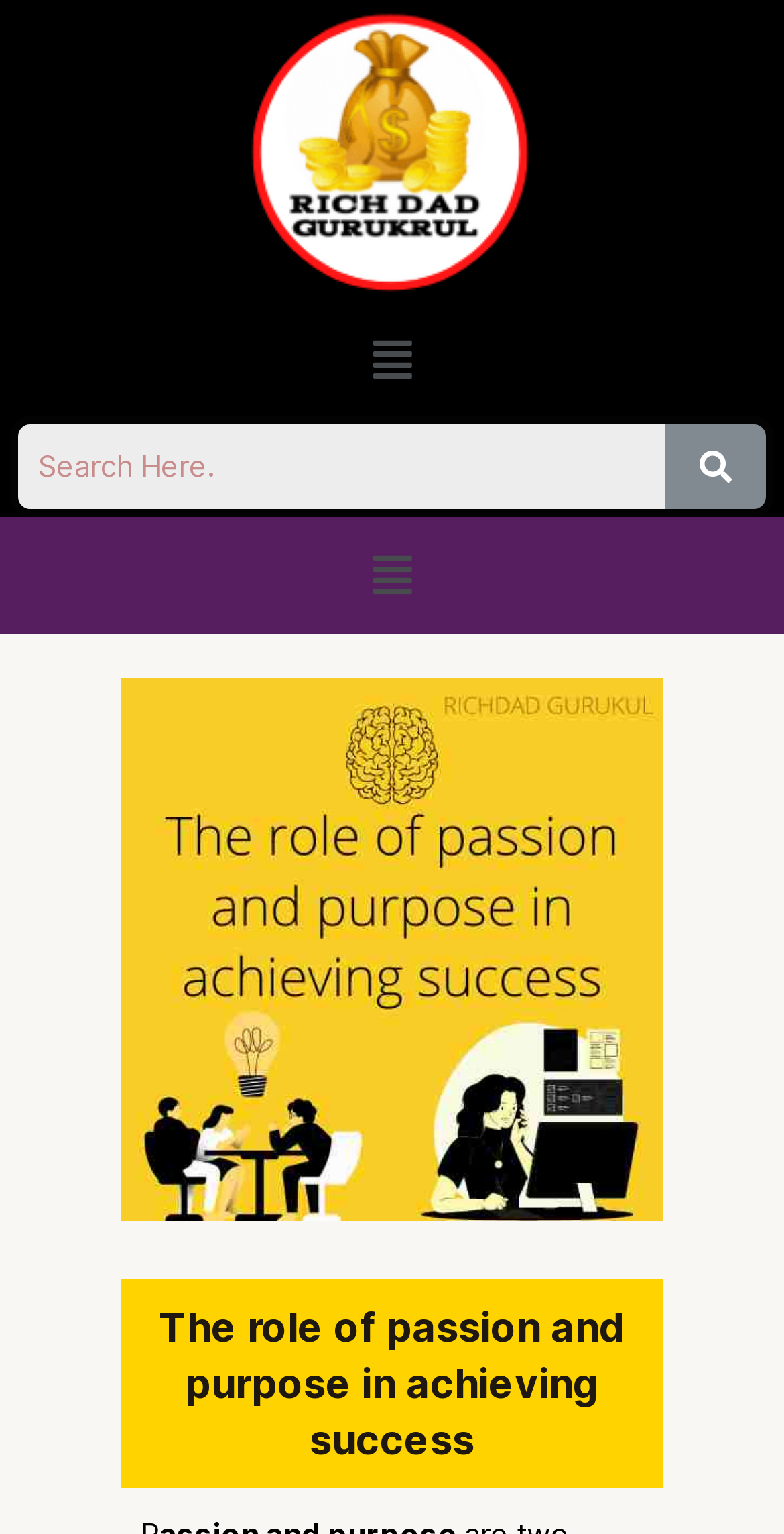How many search boxes are there on the page?
Look at the screenshot and respond with one word or a short phrase.

1